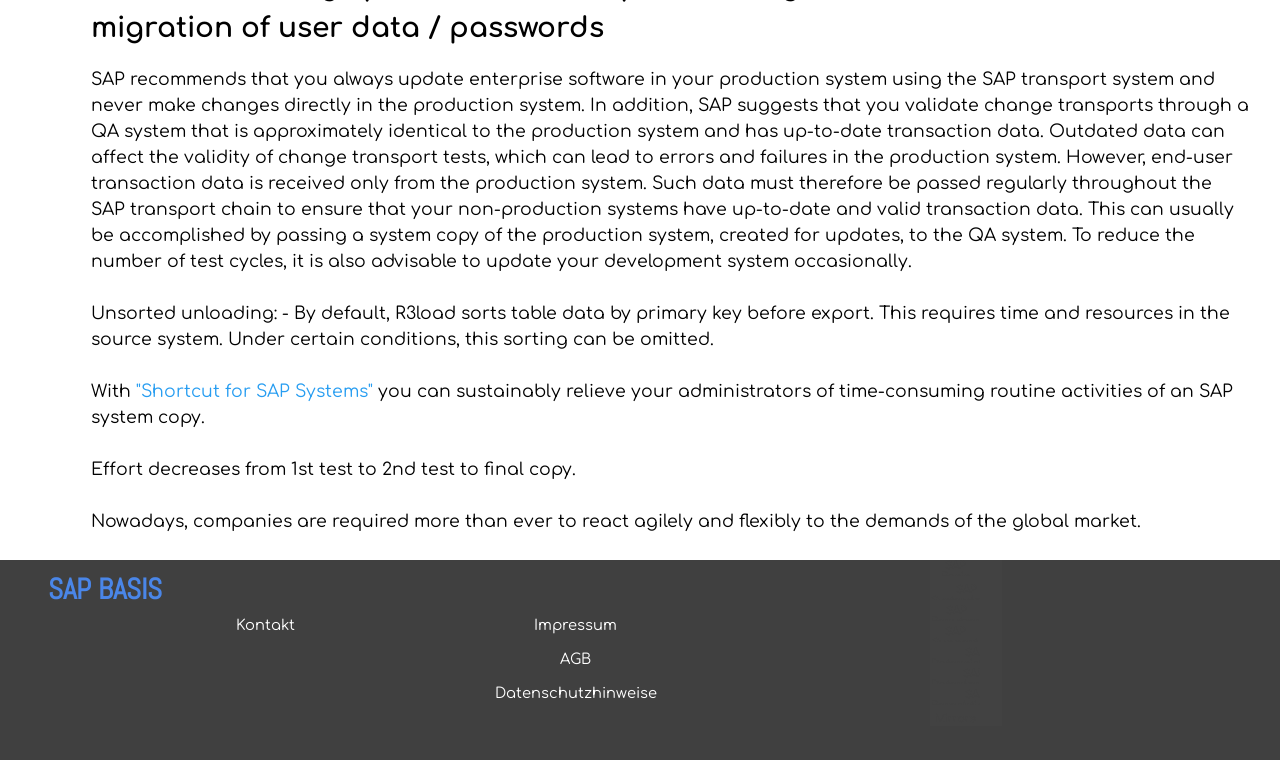Given the element description Mirrors, identify the bounding box coordinates for the UI element on the webpage screenshot. The format should be (top-left x, top-left y, bottom-right x, bottom-right y), with values between 0 and 1.

[0.727, 0.934, 0.765, 0.955]